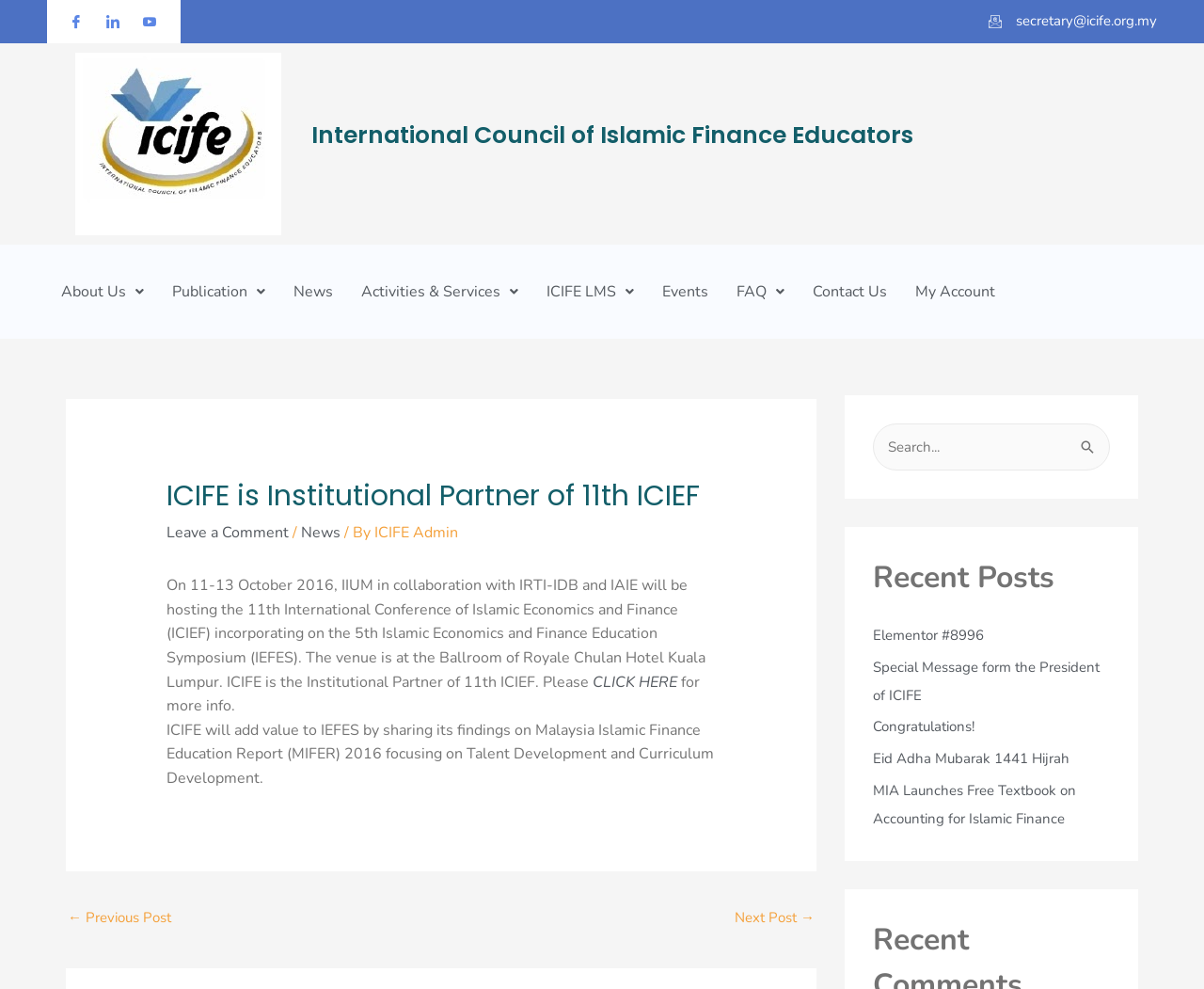What is the location of the 11th ICIEF?
Based on the screenshot, provide your answer in one word or phrase.

Royale Chulan Hotel Kuala Lumpur